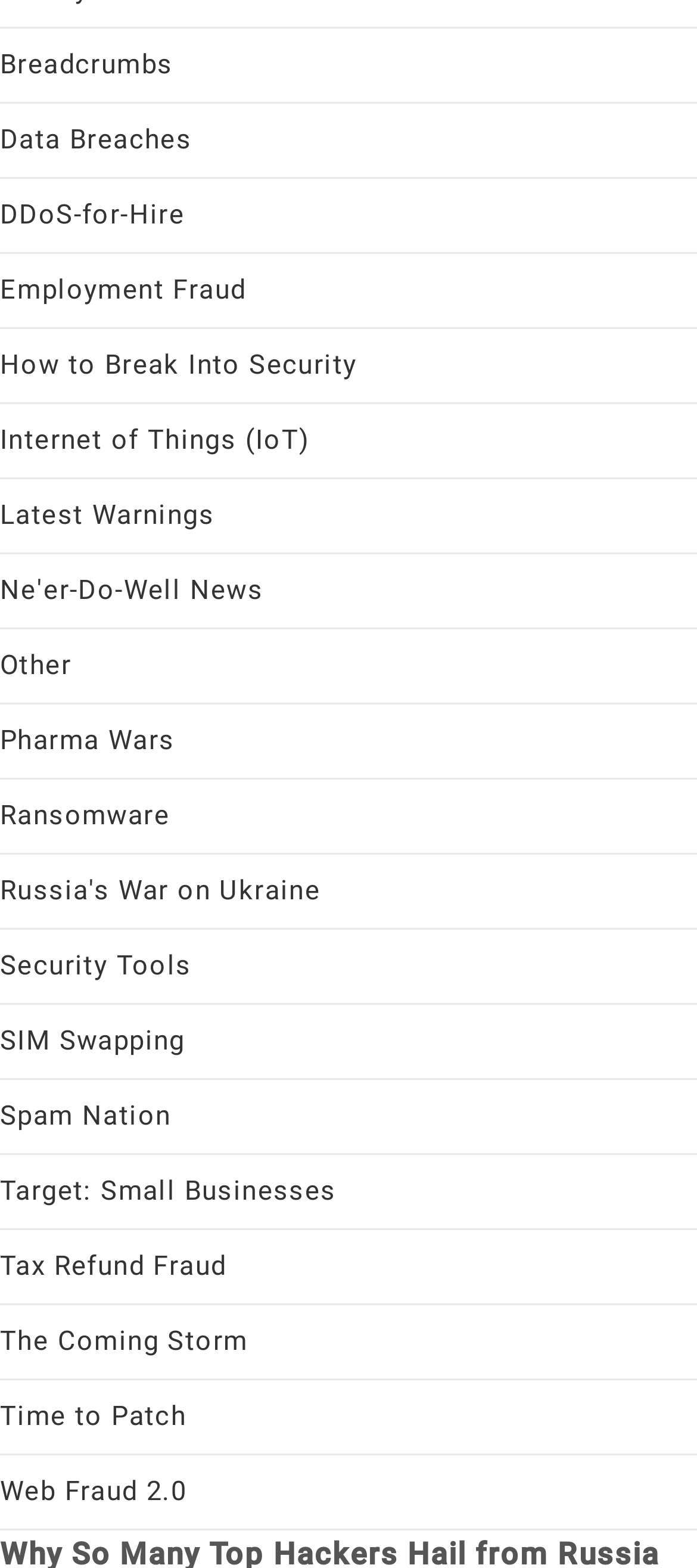Is there a category related to security tools on the webpage?
Using the image, elaborate on the answer with as much detail as possible.

I looked at the list of links on the webpage and found a category titled 'Security Tools', which suggests that there is a category related to security tools on the webpage.